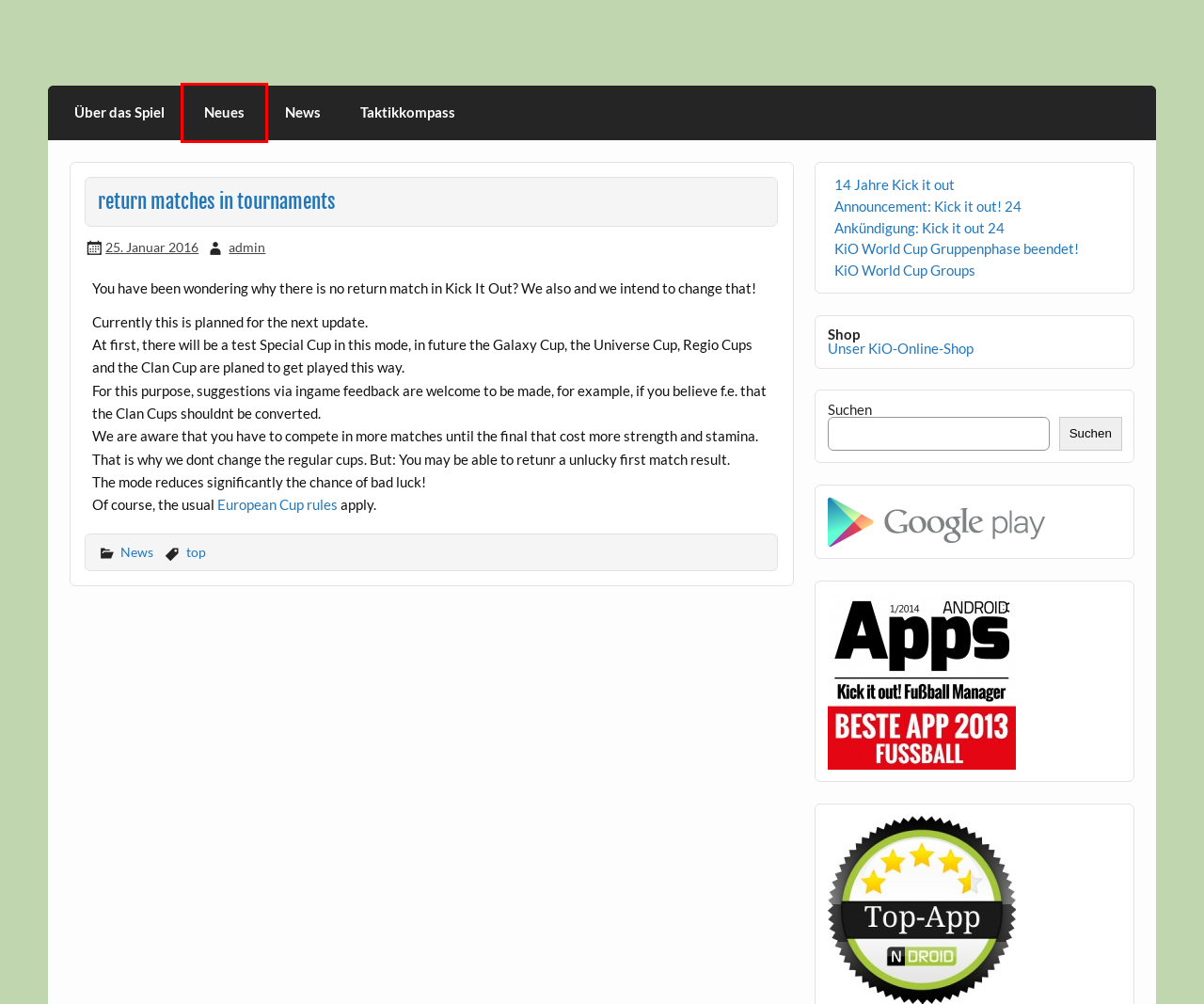You have a screenshot showing a webpage with a red bounding box highlighting an element. Choose the webpage description that best fits the new webpage after clicking the highlighted element. The descriptions are:
A. News – Kick it out!
B. Neues – Kick it out!
C. Kick it out! Shop
D. KiO World Cup Groups – Kick it out!
E. KiO World Cup Gruppenphase beendet! – Kick it out!
F. Über das Spiel – Kick it out!
G. admin – Kick it out!
H. 14 Jahre Kick it out – Kick it out!

B